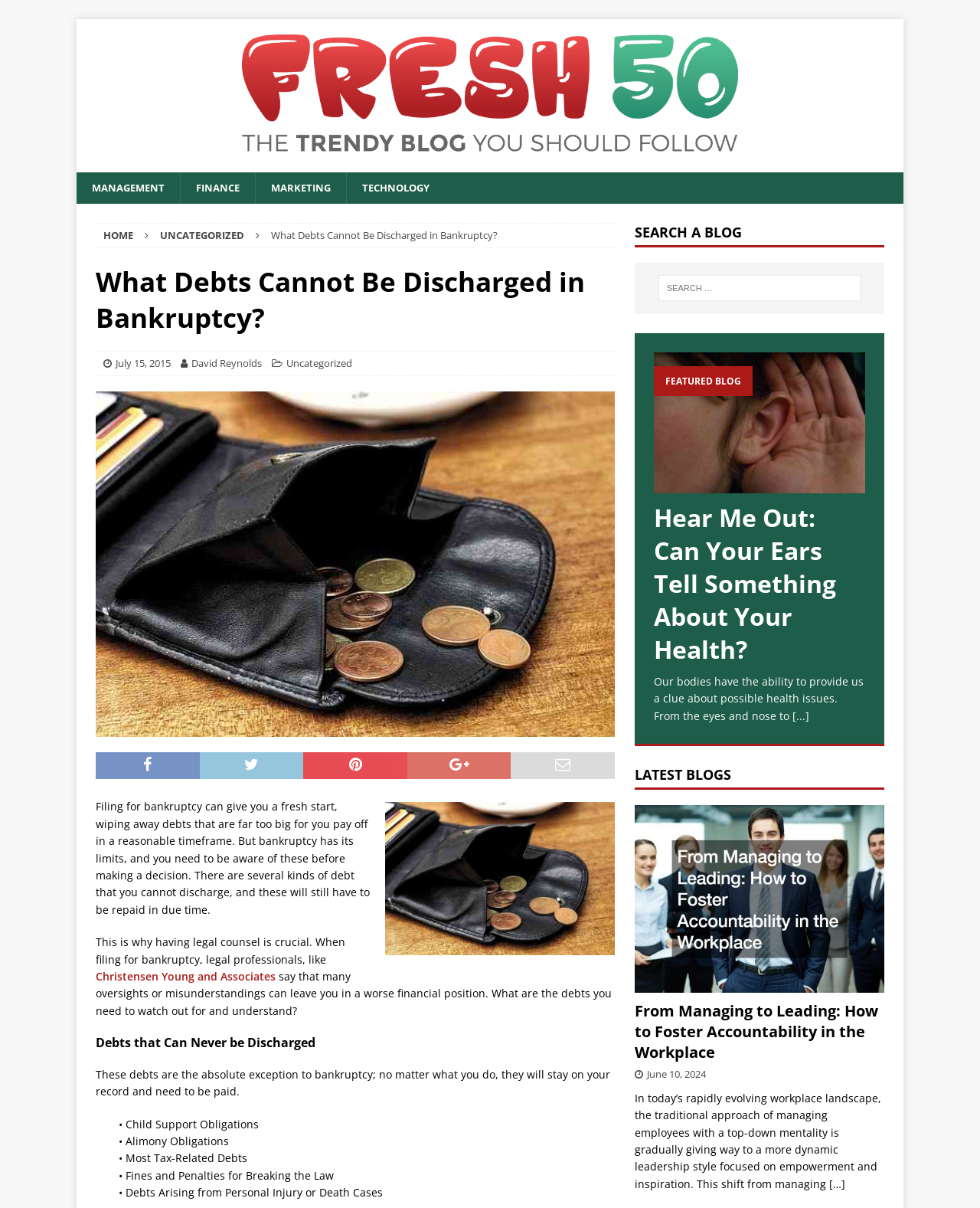Could you specify the bounding box coordinates for the clickable section to complete the following instruction: "Read the 'Hear Me Out: Can Your Ears Tell Something About Your Health?' blog"?

[0.667, 0.415, 0.883, 0.551]